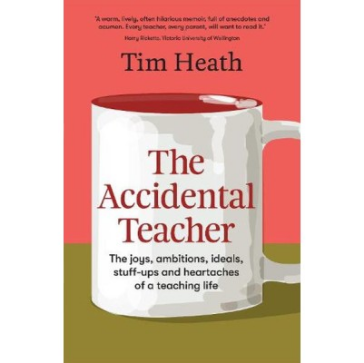What is the object prominently featured on the book cover?
By examining the image, provide a one-word or phrase answer.

A white mug